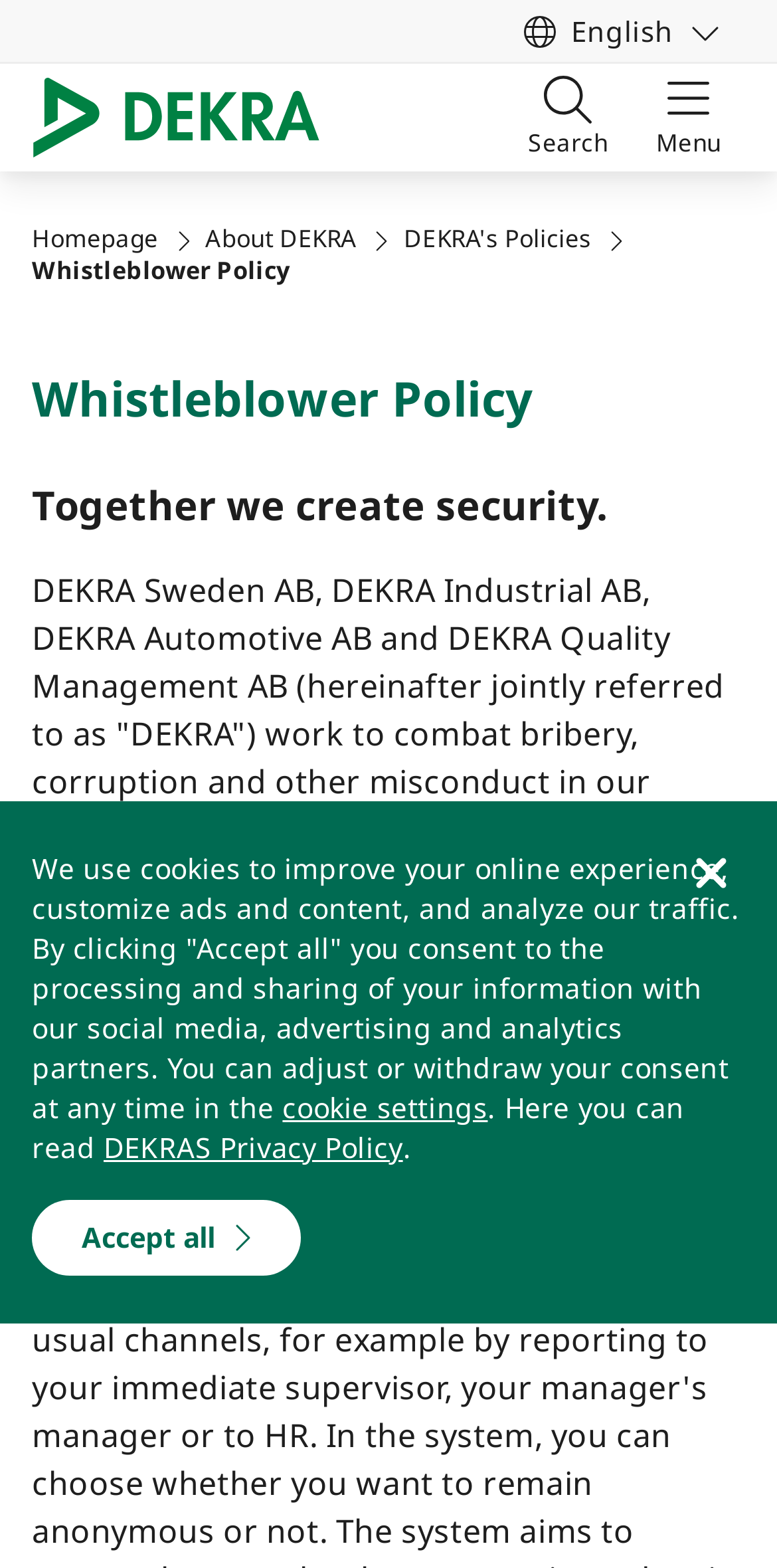Please identify the bounding box coordinates of the element on the webpage that should be clicked to follow this instruction: "Search". The bounding box coordinates should be given as four float numbers between 0 and 1, formatted as [left, top, right, bottom].

[0.649, 0.041, 0.813, 0.109]